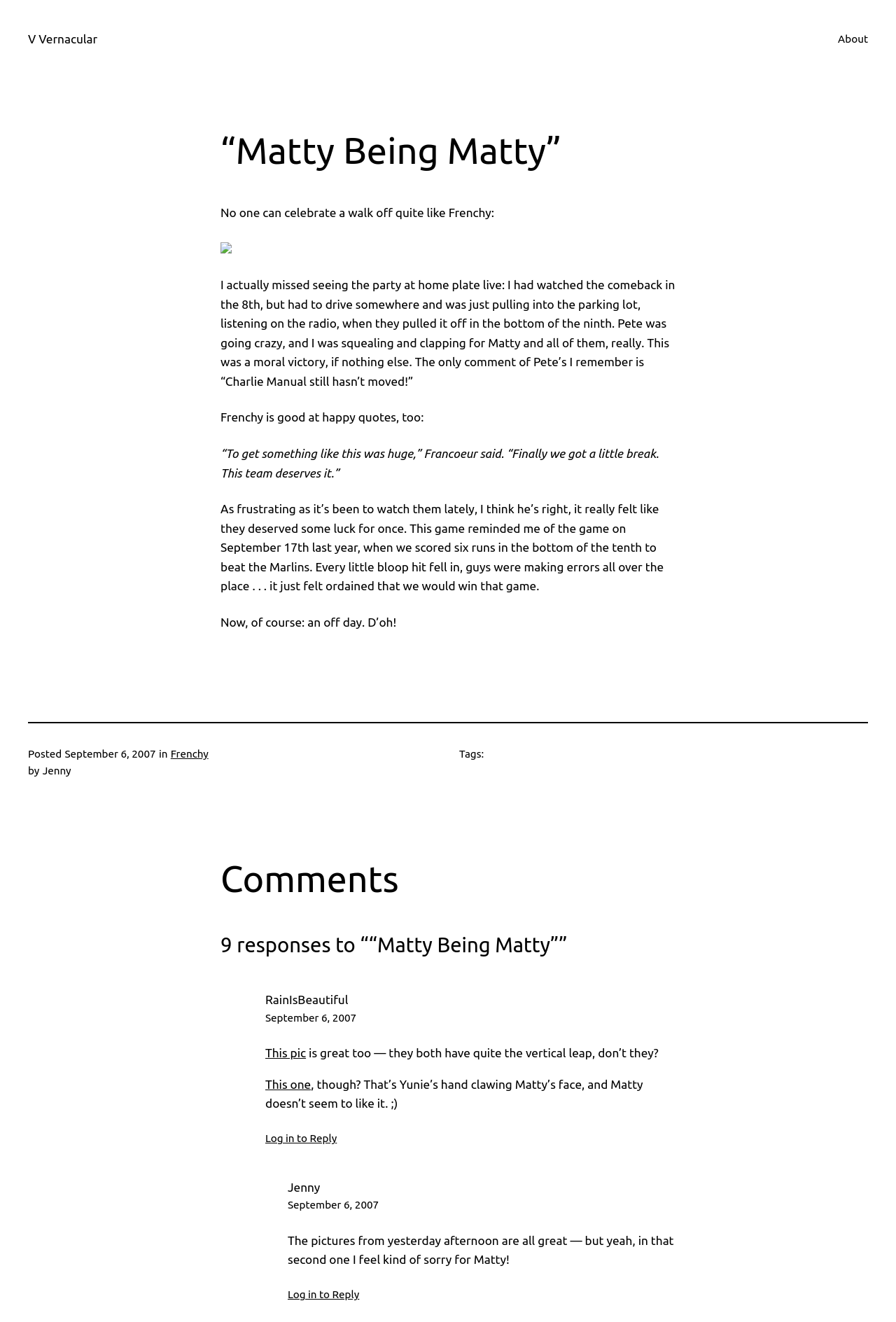What is the name of the team mentioned in the post?
Provide a one-word or short-phrase answer based on the image.

None